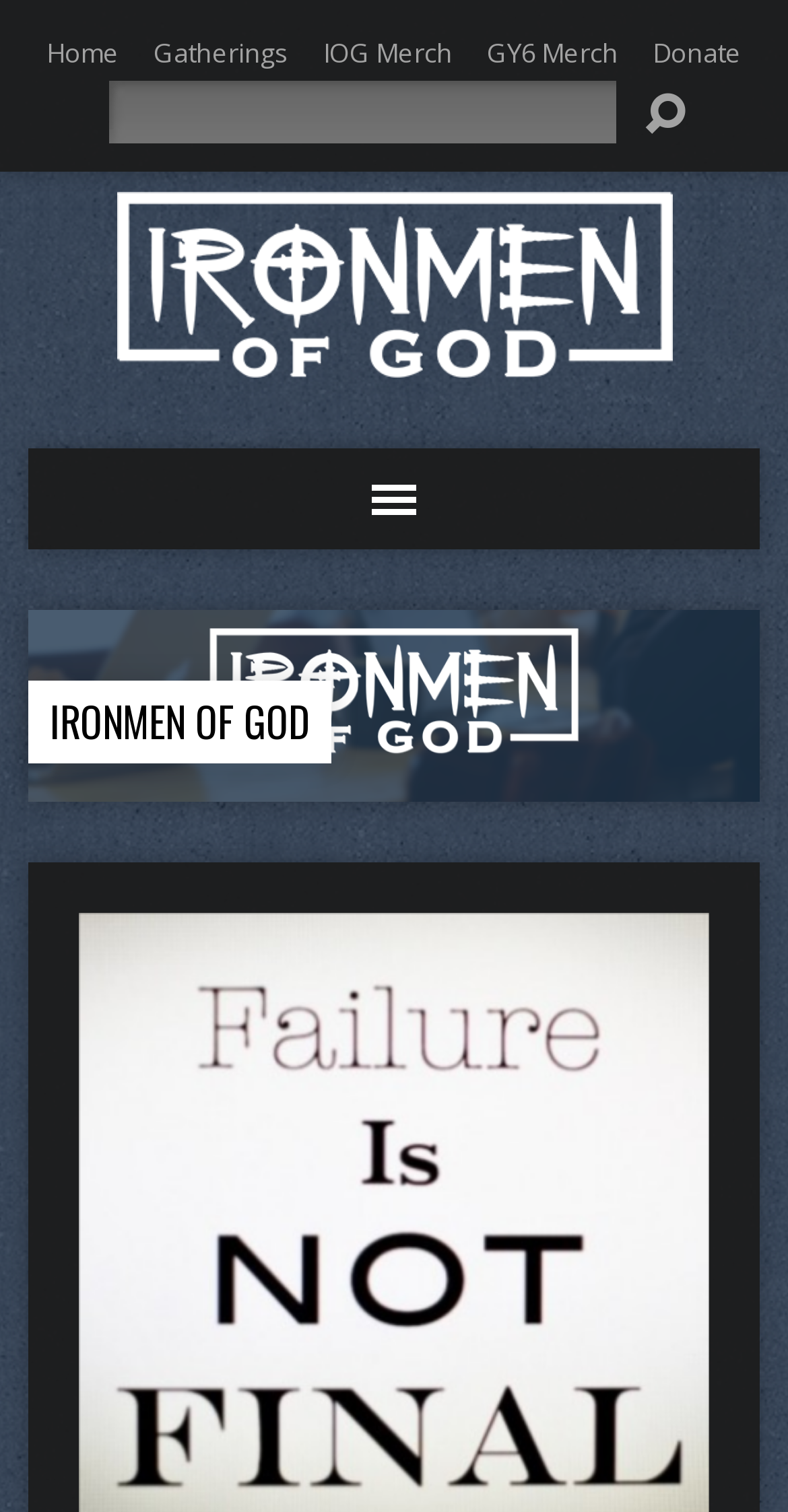Based on the provided description, "parent_node: Search title="Search"", find the bounding box of the corresponding UI element in the screenshot.

[0.819, 0.062, 0.87, 0.088]